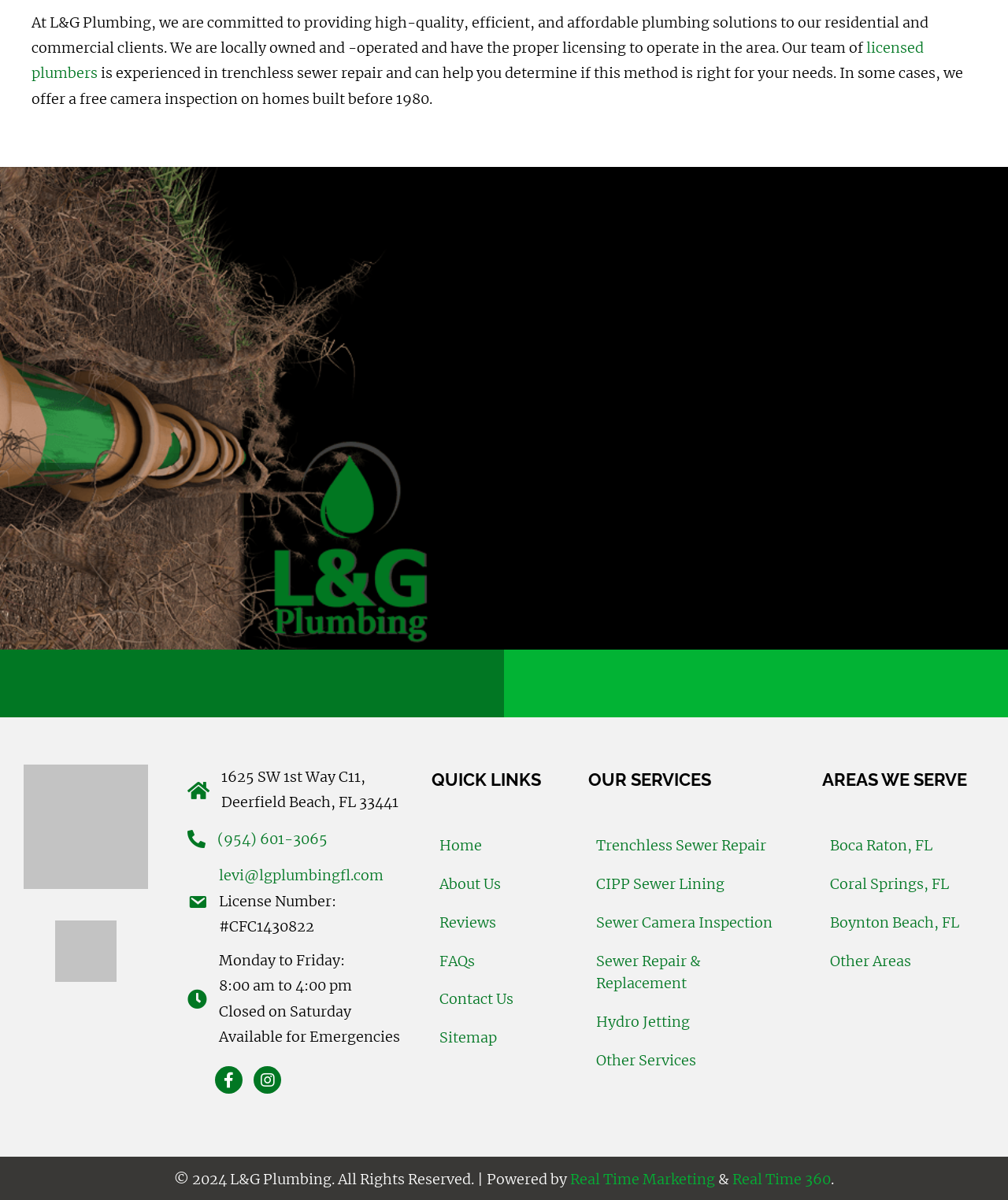Provide a short, one-word or phrase answer to the question below:
What is the address of the plumbing company?

1625 SW 1st Way C11, Deerfield Beach, FL 33441